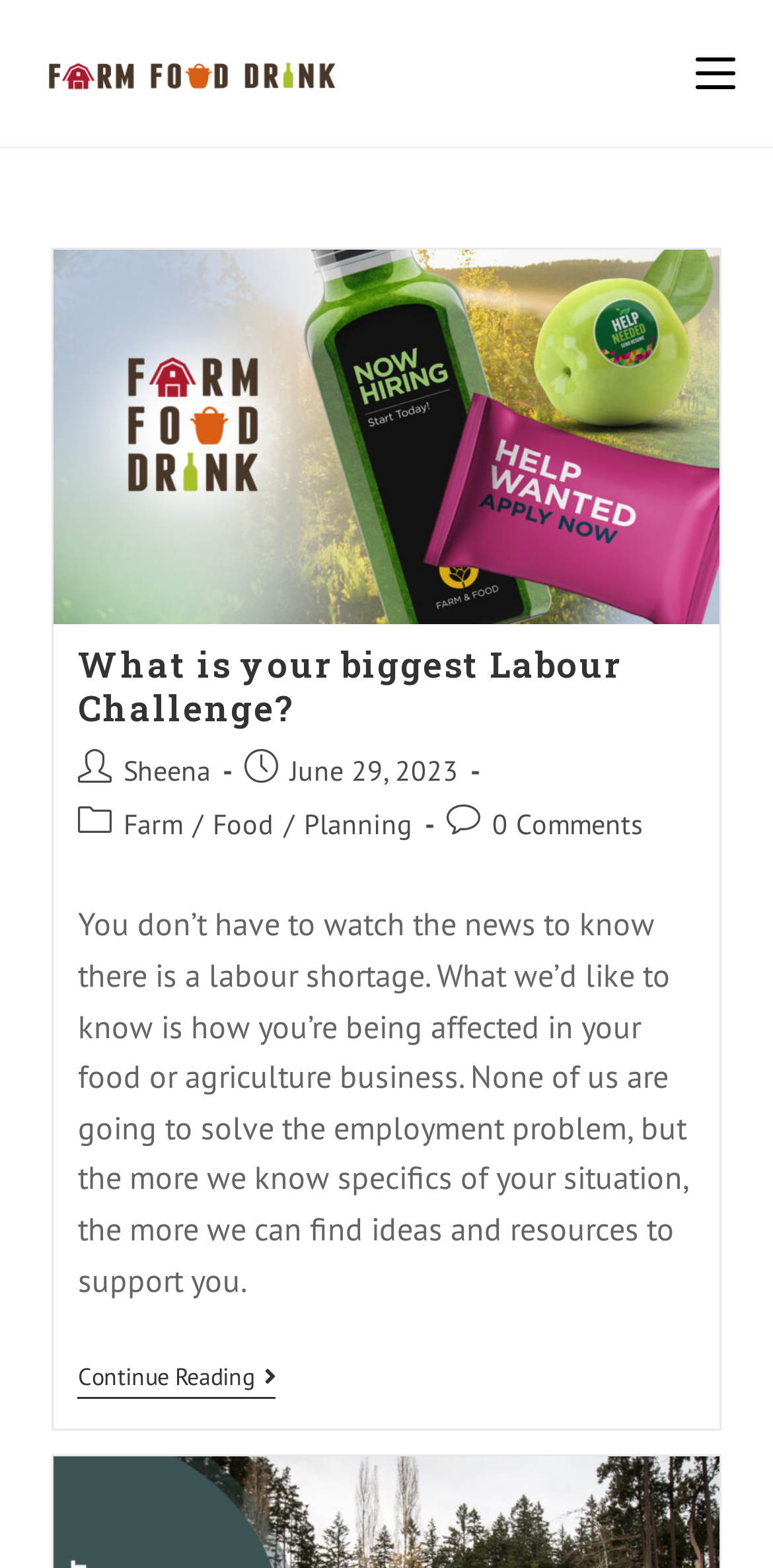Provide a brief response to the question using a single word or phrase: 
Who is the author of the article?

Sheena